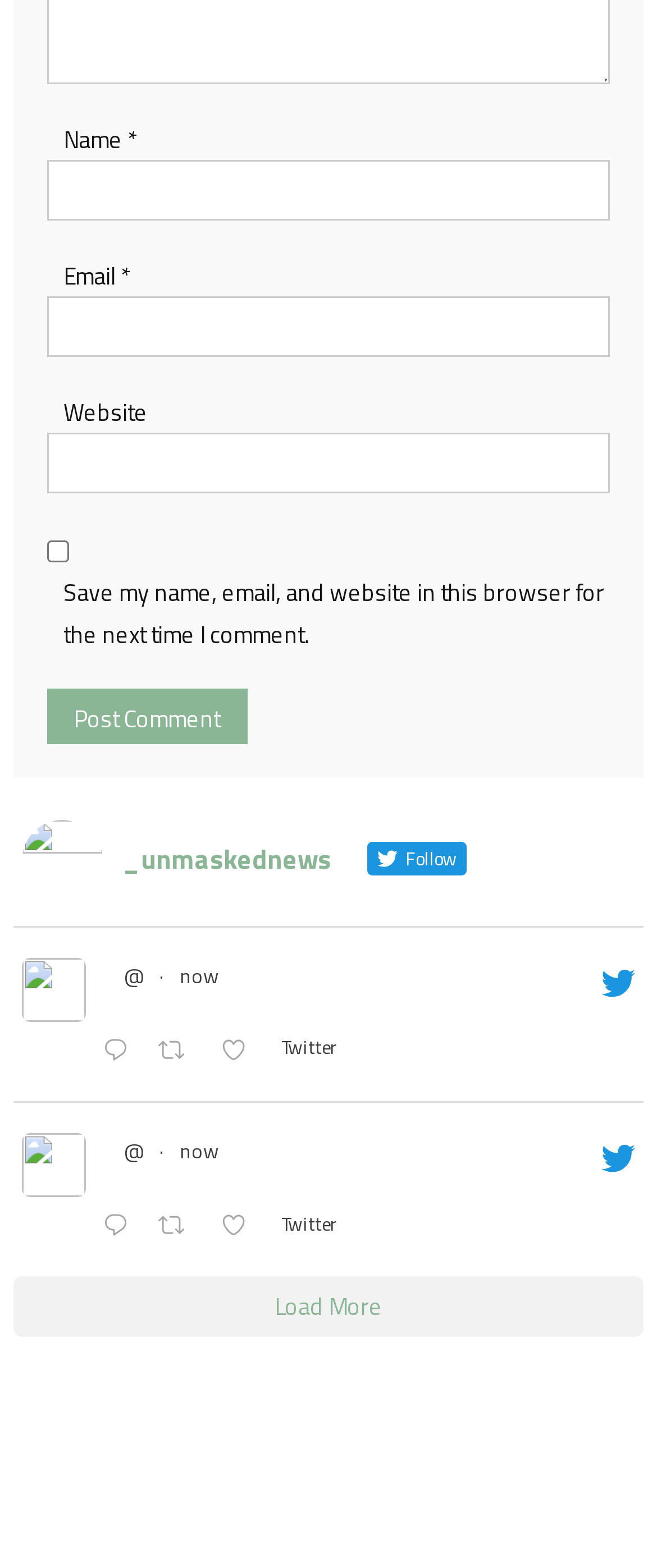Given the element description "name="submit" value="Post Comment"", identify the bounding box of the corresponding UI element.

[0.071, 0.439, 0.376, 0.475]